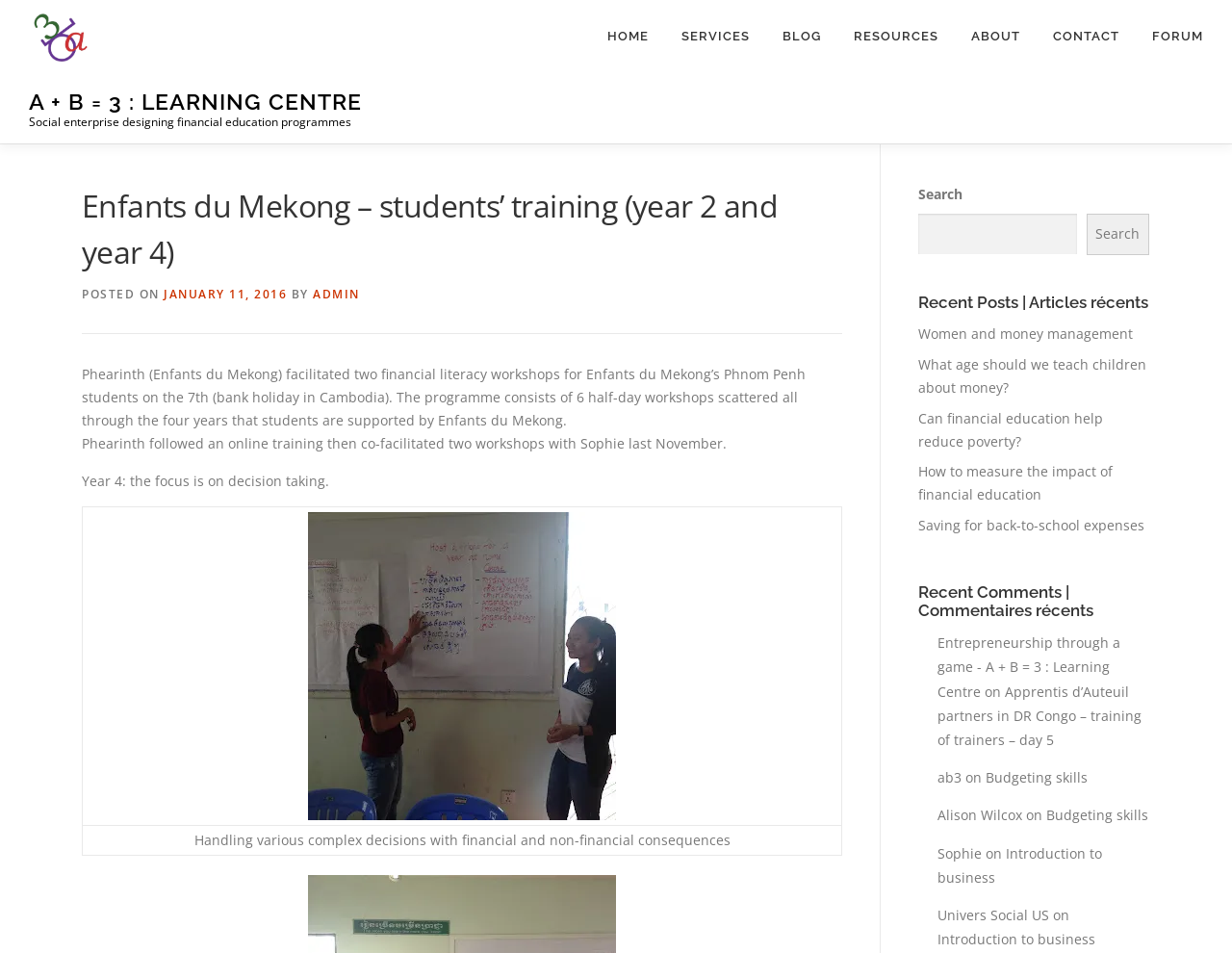Look at the image and give a detailed response to the following question: What is the name of the link at the top-right corner of the webpage?

I found the answer by looking at the top-right corner of the webpage, where it says 'CONTACT'. This suggests that the name of the link is CONTACT.